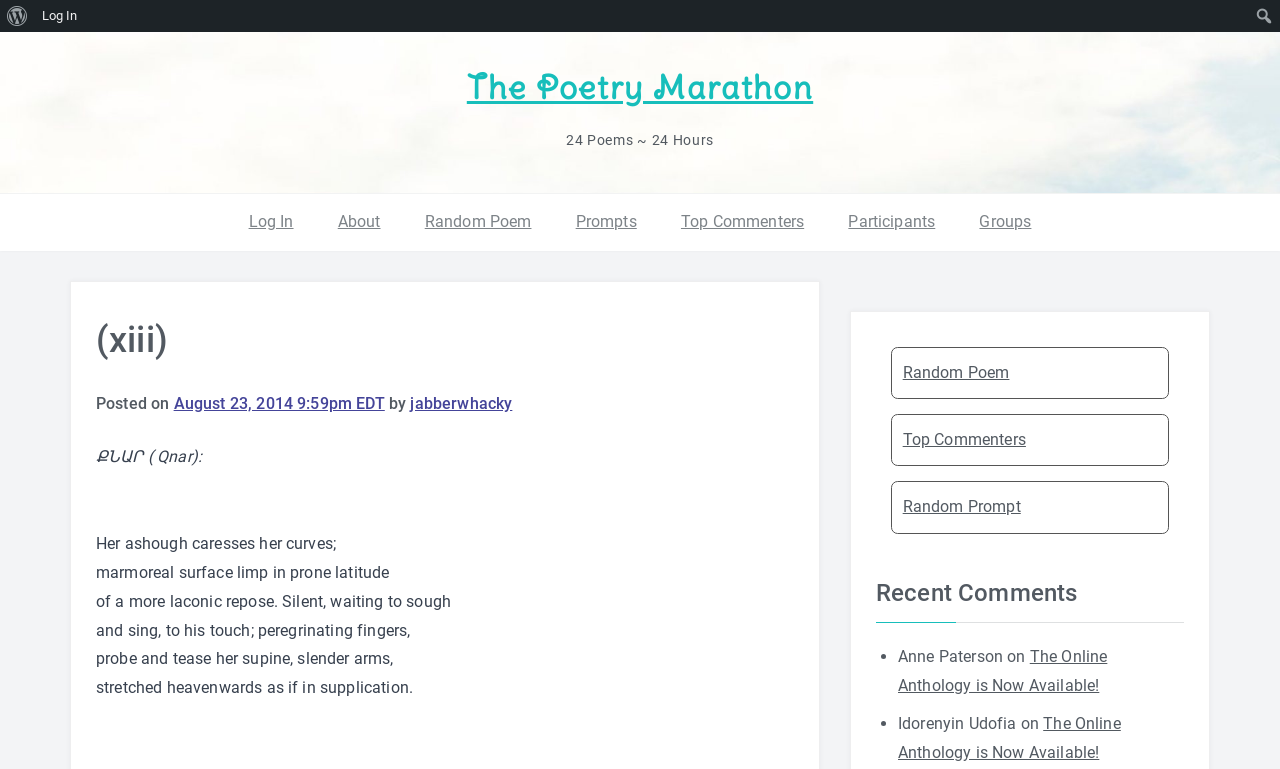Determine which piece of text is the heading of the webpage and provide it.

The Poetry Marathon